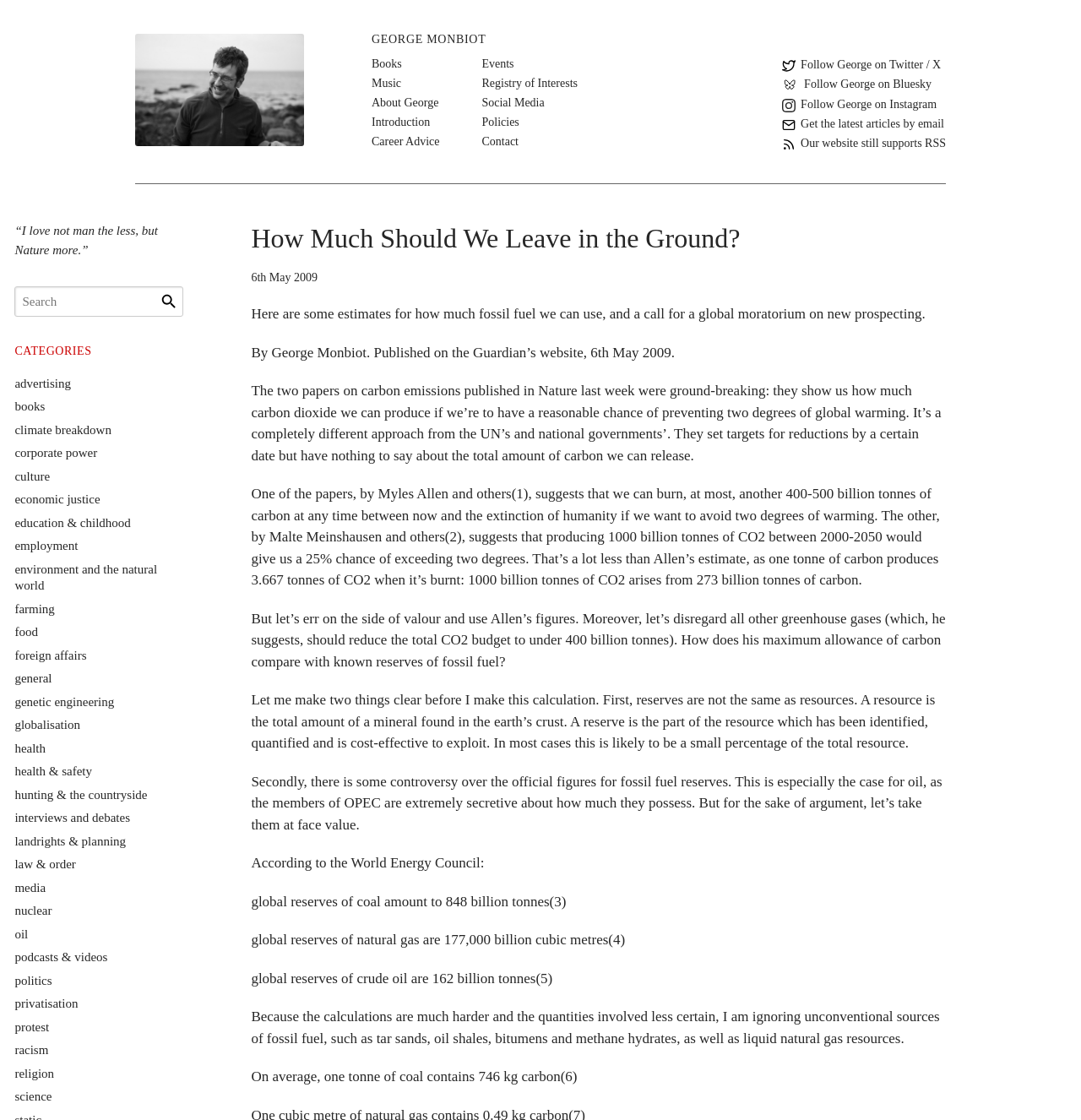What is the quote at the top of the webpage?
Look at the screenshot and provide an in-depth answer.

The quote is located at the top of the webpage, above the search box. It says '“I love not man the less, but Nature more.”'.